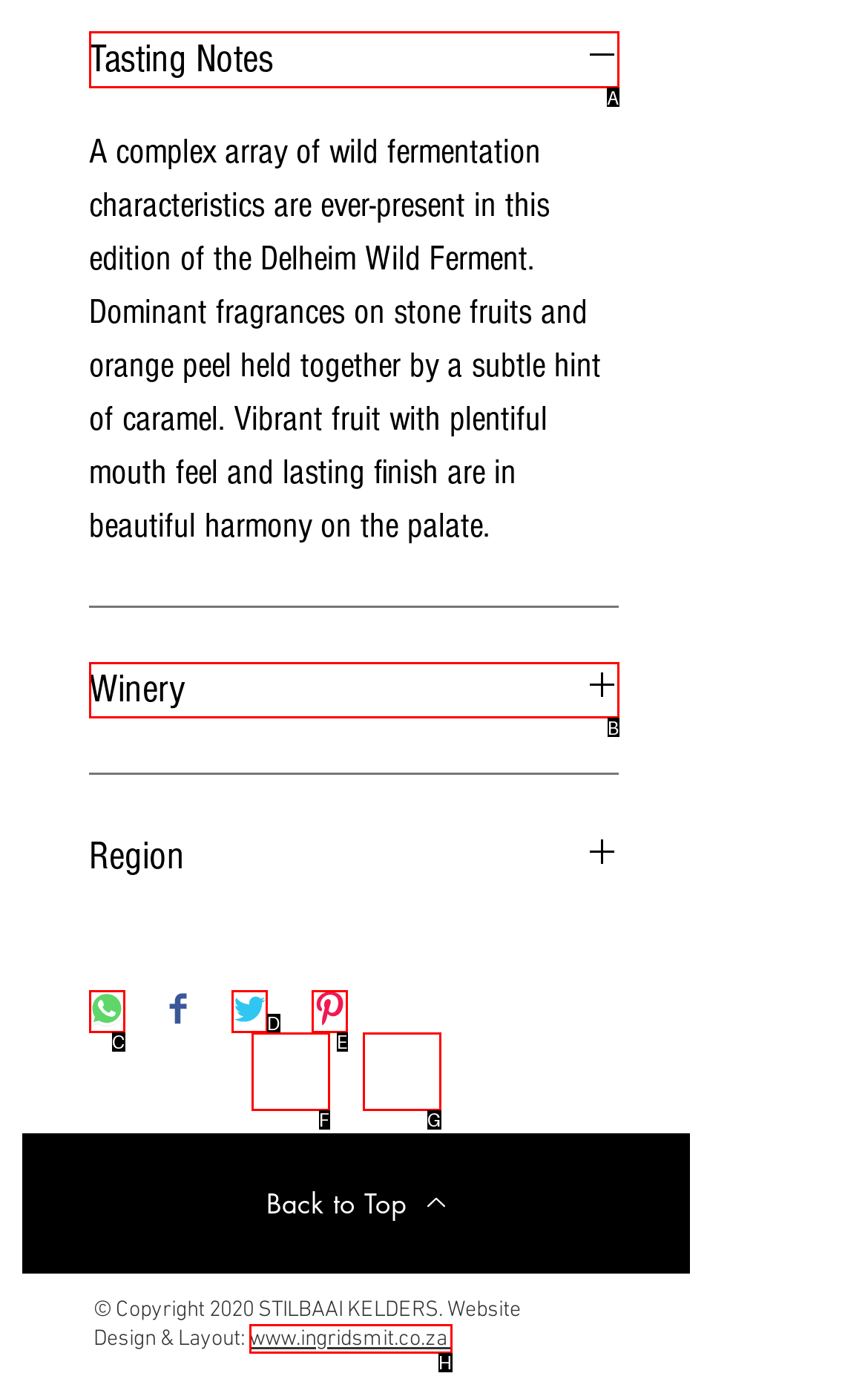Select the appropriate HTML element that needs to be clicked to finish the task: Click the Oracle logo
Reply with the letter of the chosen option.

None